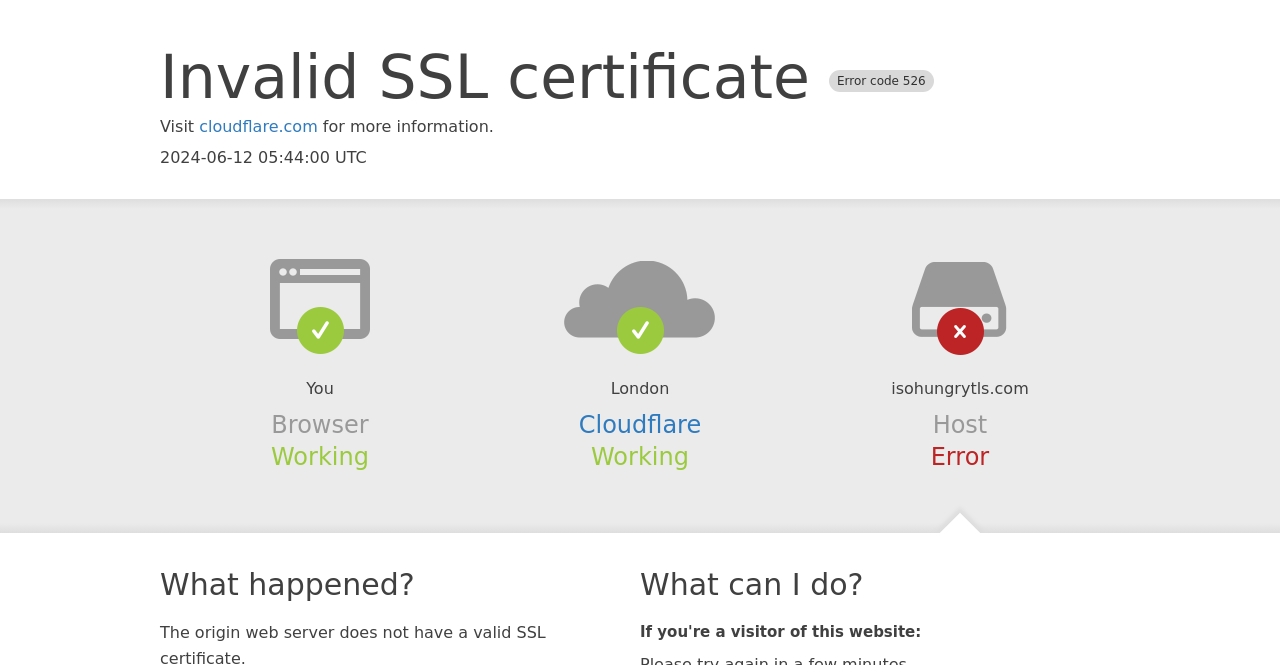Given the element description cloudflare.com, predict the bounding box coordinates for the UI element in the webpage screenshot. The format should be (top-left x, top-left y, bottom-right x, bottom-right y), and the values should be between 0 and 1.

[0.156, 0.177, 0.248, 0.205]